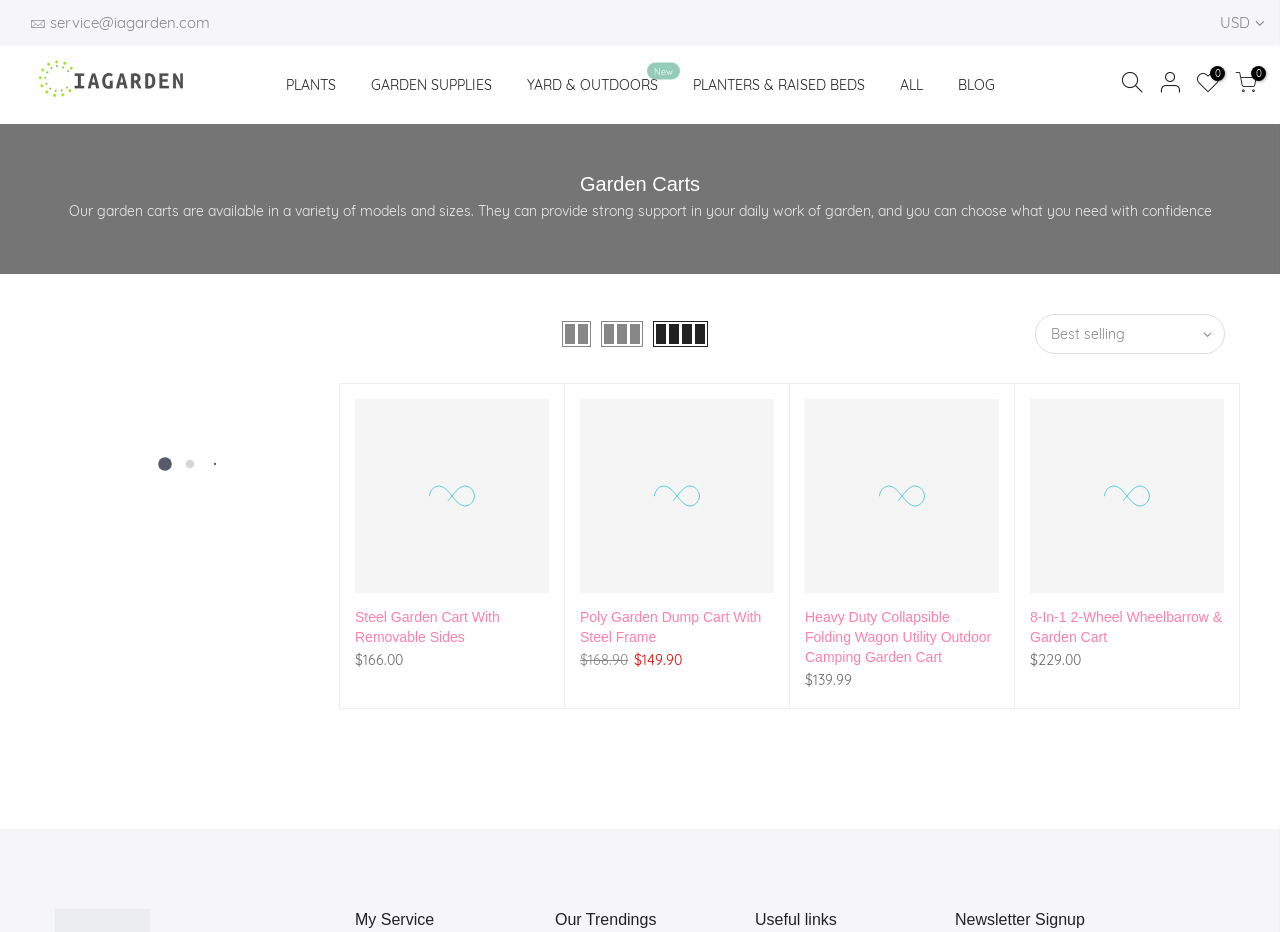Can you determine the bounding box coordinates of the area that needs to be clicked to fulfill the following instruction: "Click on the 'PLANTS' link"?

[0.209, 0.059, 0.276, 0.124]